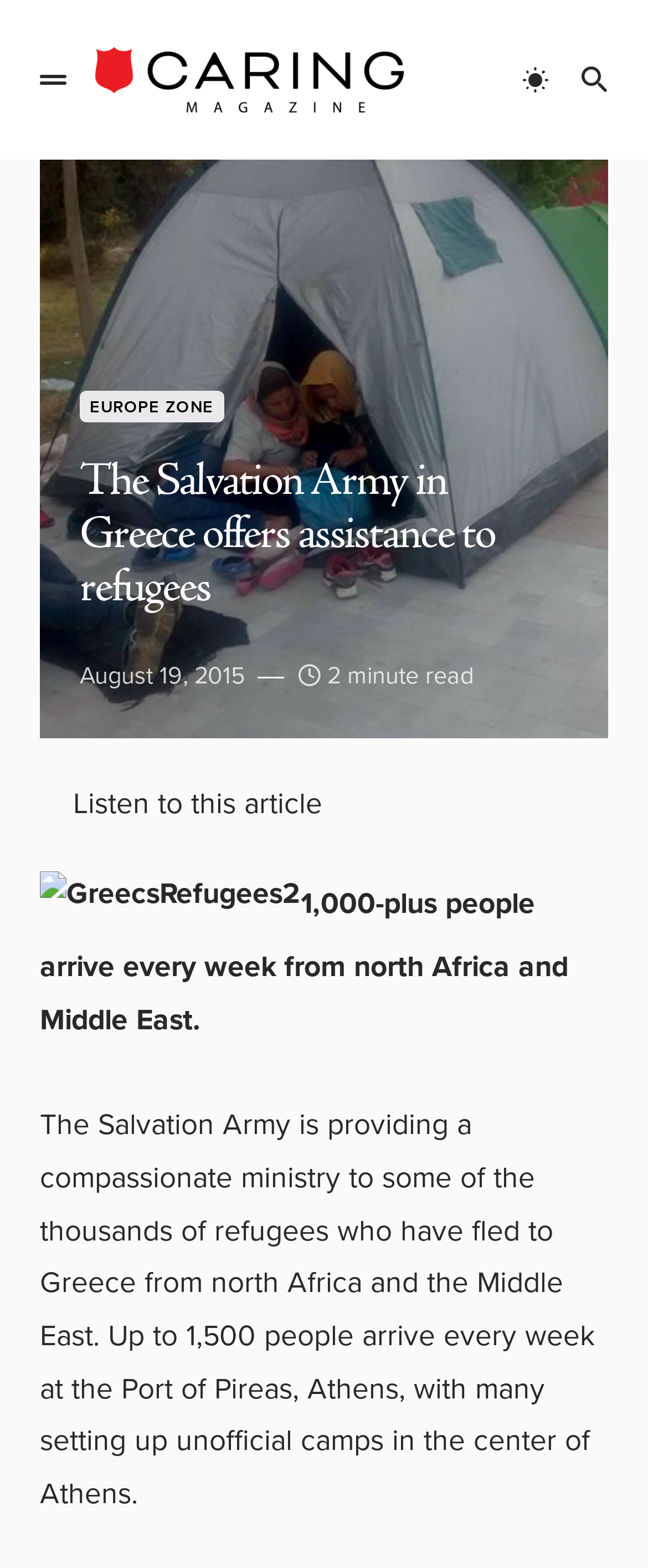Find and provide the bounding box coordinates for the UI element described with: "alt="Caring Magazine"".

[0.133, 0.024, 0.637, 0.077]